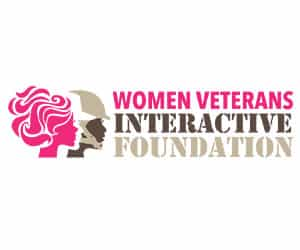What is symbolized by the stylized profiles of women?
Please use the image to provide an in-depth answer to the question.

The stylized profiles of women in the logo symbolize strength and resilience, which are key qualities that the organization aims to promote and support among women veterans.